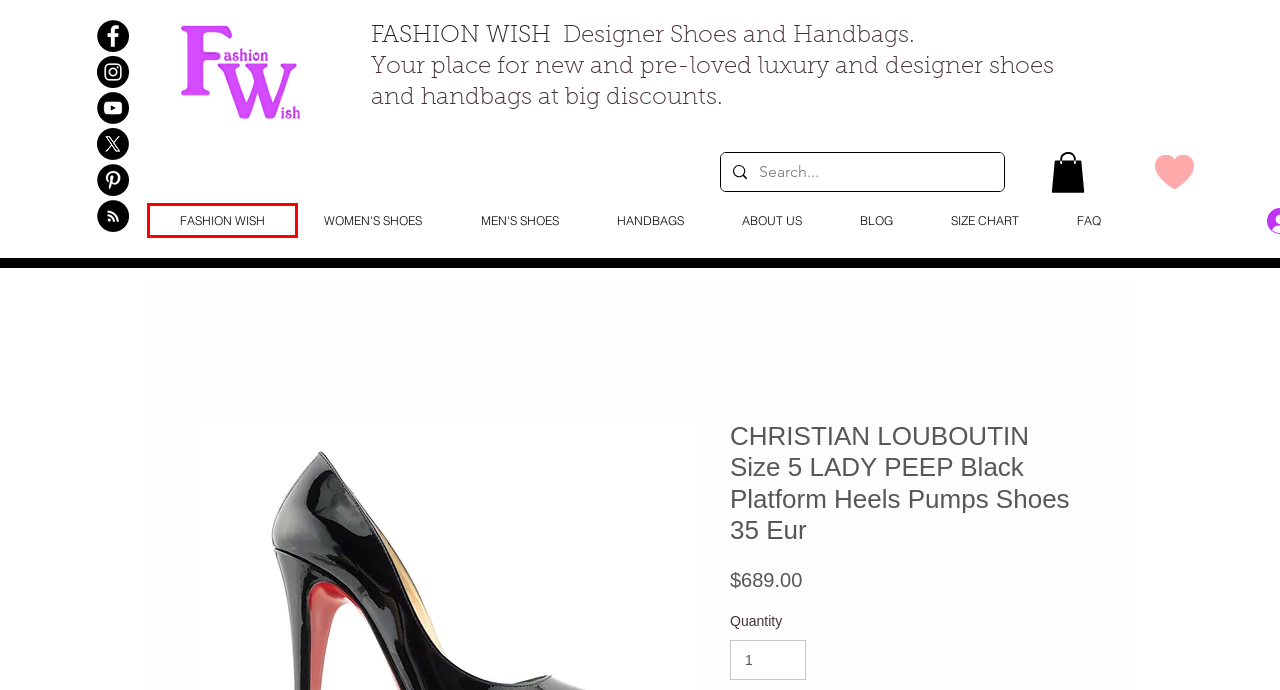Take a look at the provided webpage screenshot featuring a red bounding box around an element. Select the most appropriate webpage description for the page that loads after clicking on the element inside the red bounding box. Here are the candidates:
A. FASHION WISH | International Shoe Size Chart
B. FASHION WISH | Designer Shoes and Handbags
C. FASHION WISH | Men's Shoes
D. BLOG | Fashion Wish Designer Shoes and Handbags
E. FASHION WISH | About Us
F. FASHION WISH | Handbags
G. FAQ | FASHION WISH Designer Shoes and Handbags
H. Fashion Wish Women's Designer Shoes

B